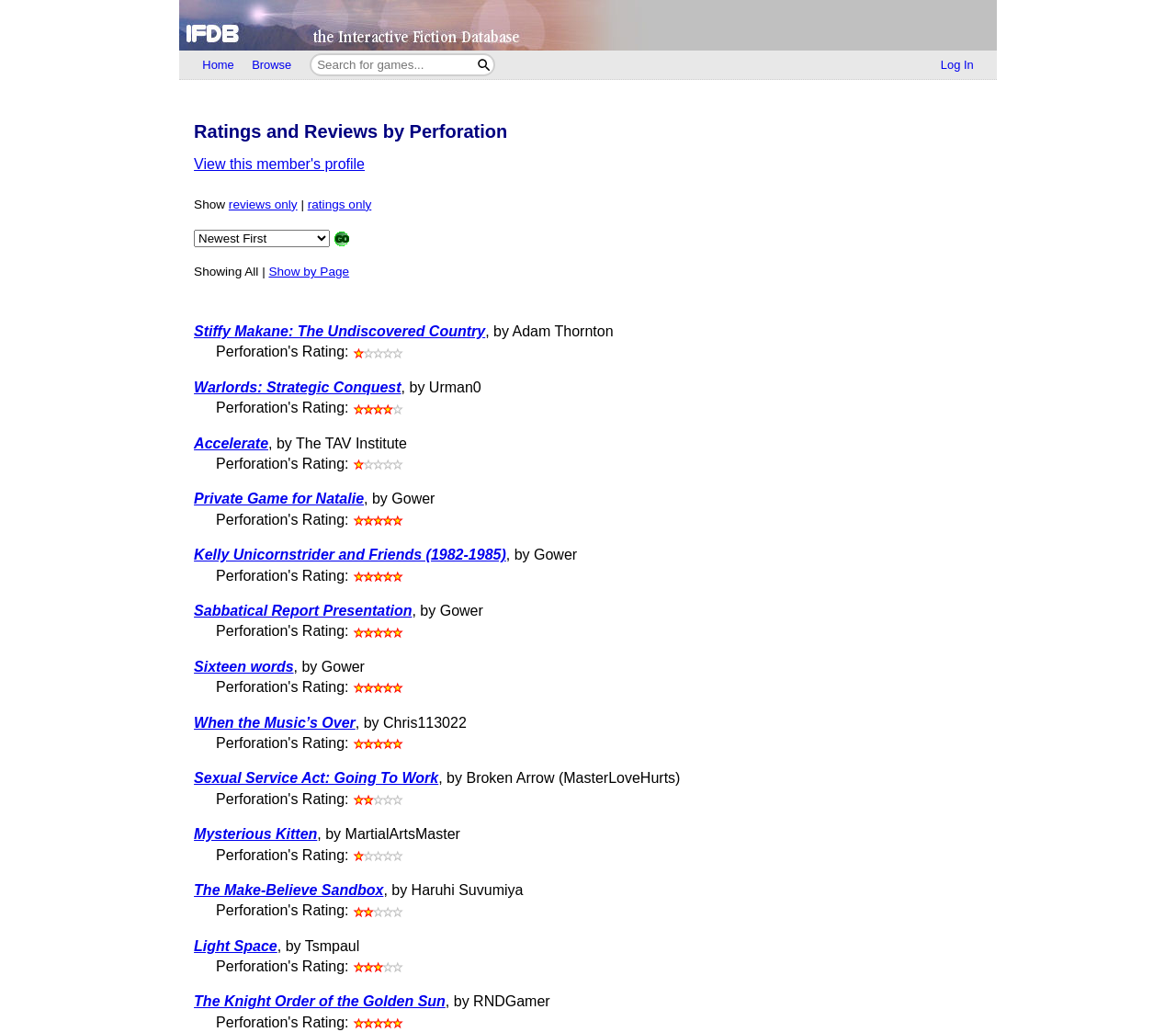Please identify the bounding box coordinates of the element's region that should be clicked to execute the following instruction: "Browse games". The bounding box coordinates must be four float numbers between 0 and 1, i.e., [left, top, right, bottom].

[0.207, 0.05, 0.255, 0.075]